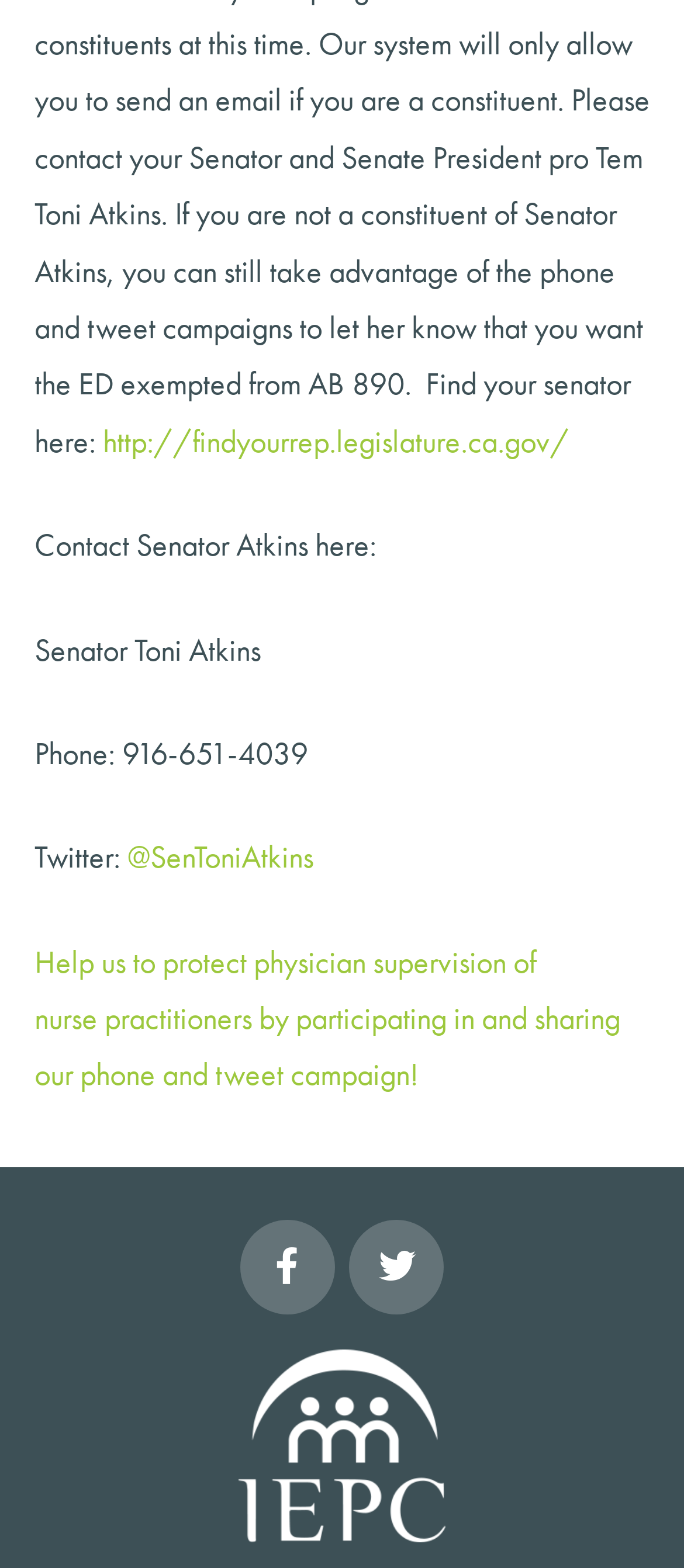Answer the question using only a single word or phrase: 
What is the name of the senator?

Toni Atkins